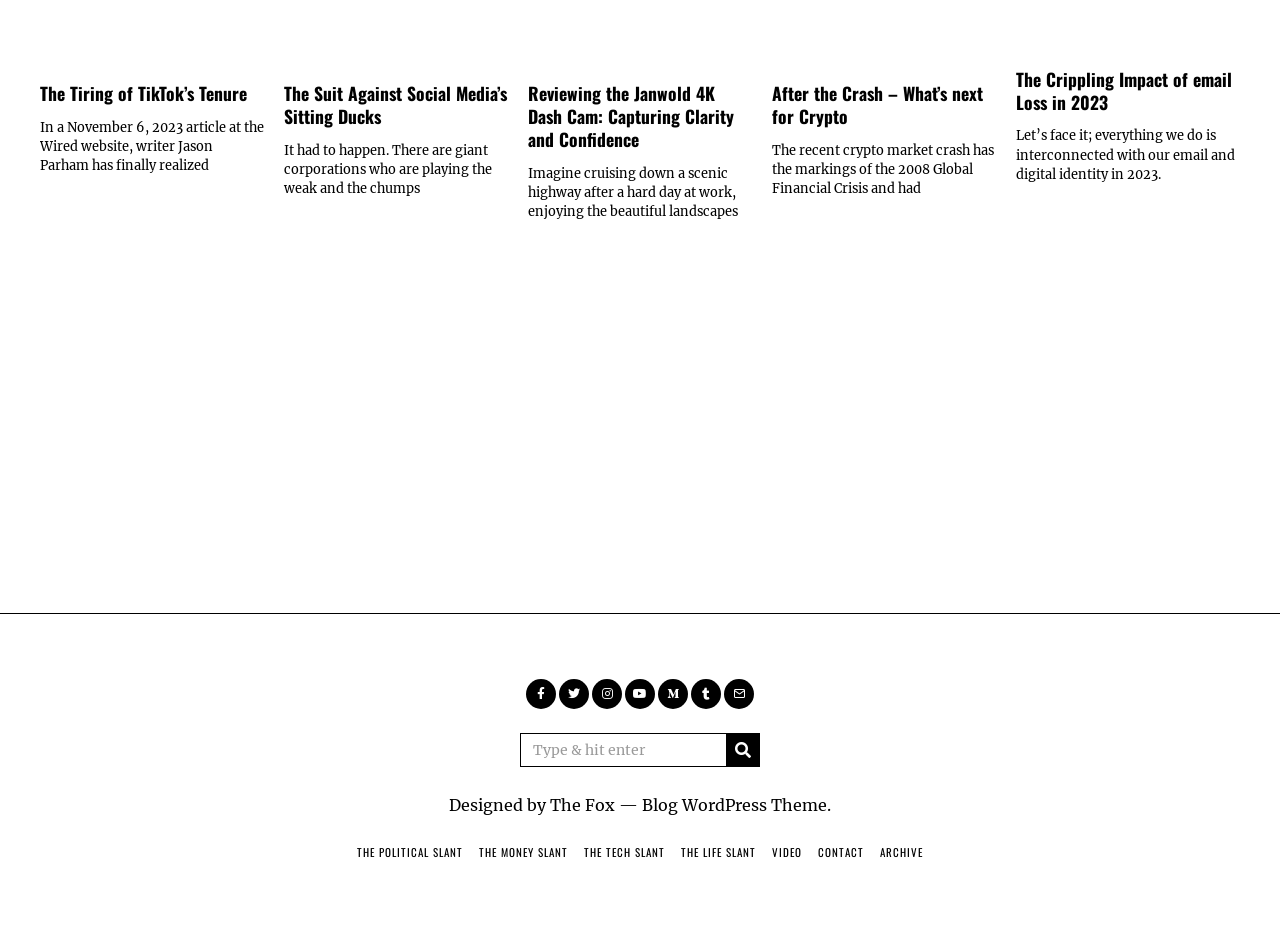What is the theme of the blog?
Answer the question based on the image using a single word or a brief phrase.

Multi-topic